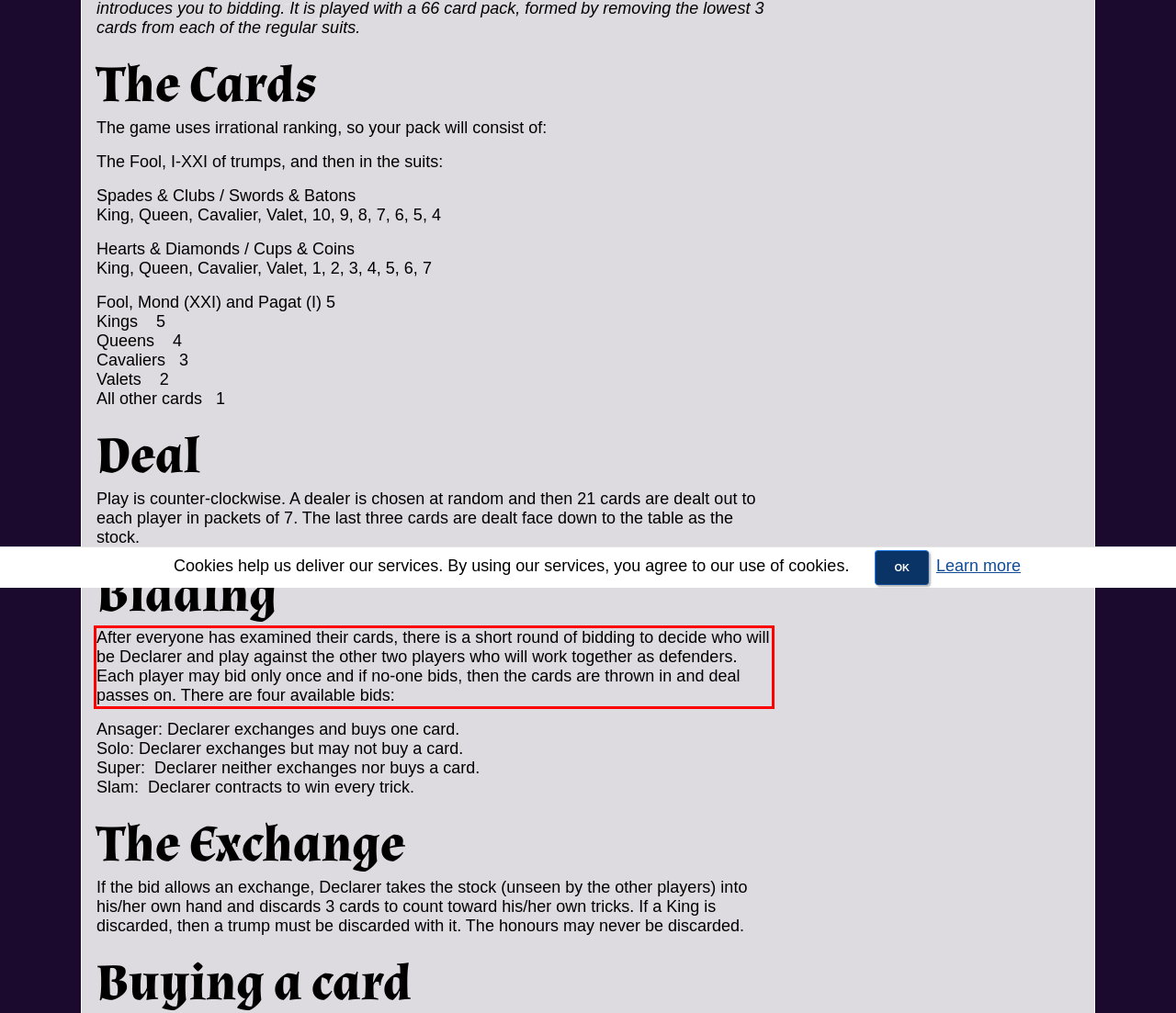Identify the text inside the red bounding box in the provided webpage screenshot and transcribe it.

After everyone has examined their cards, there is a short round of bidding to decide who will be Declarer and play against the other two players who will work together as defenders. Each player may bid only once and if no-one bids, then the cards are thrown in and deal passes on. There are four available bids: